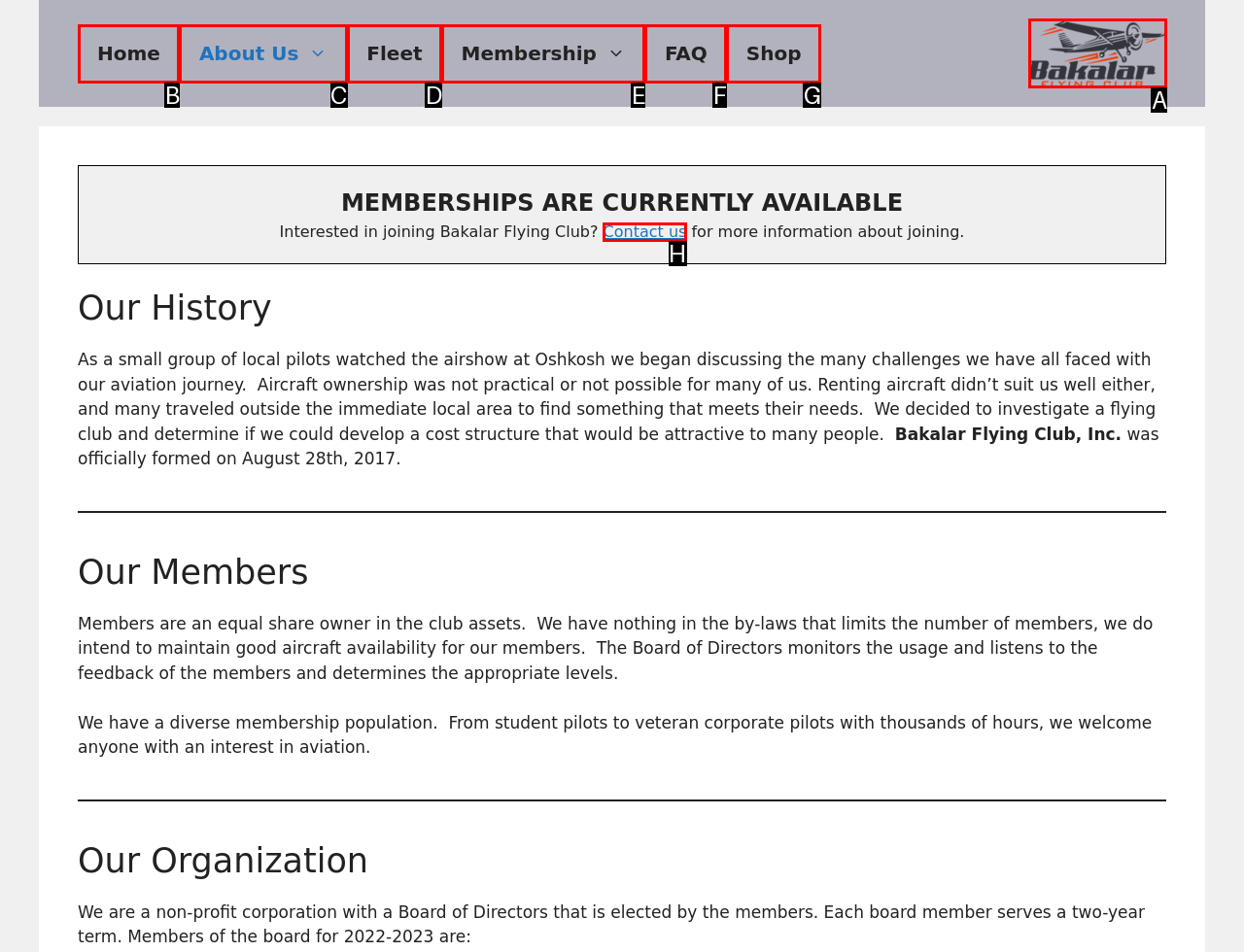Given the task: Click the Bakalar Flying Club logo, point out the letter of the appropriate UI element from the marked options in the screenshot.

A